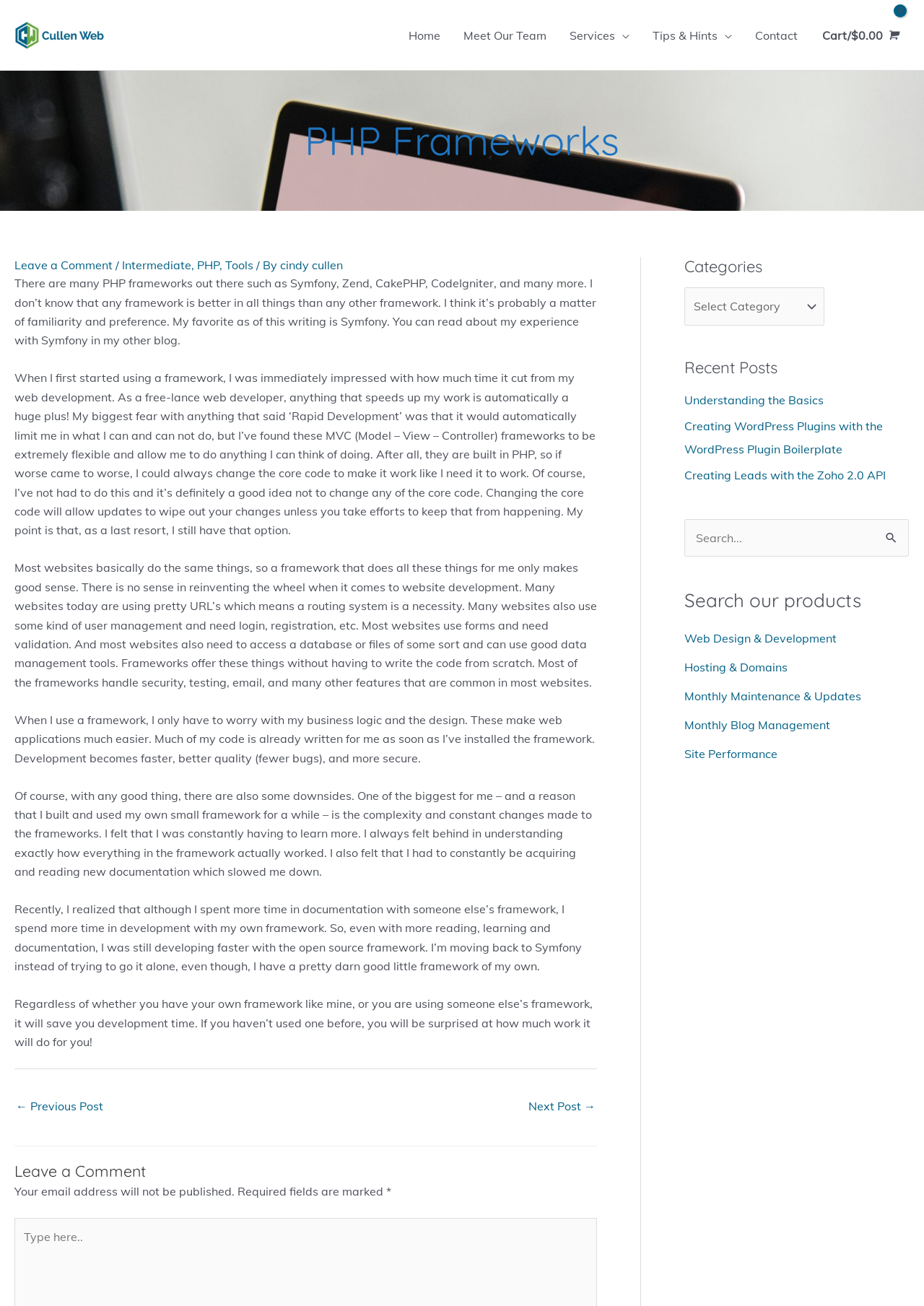Can you provide the bounding box coordinates for the element that should be clicked to implement the instruction: "View the 'Recent Posts'"?

[0.741, 0.297, 0.984, 0.373]